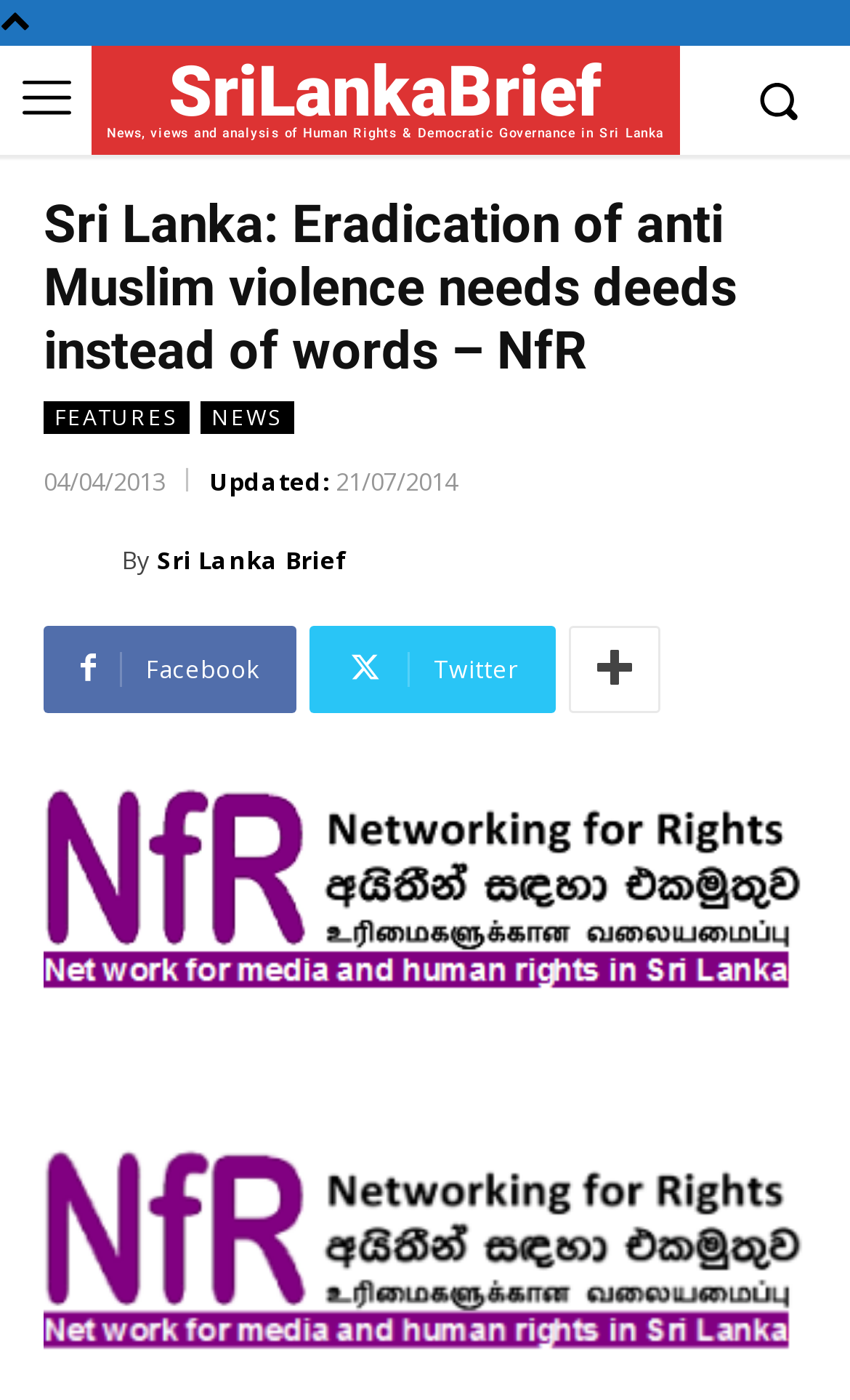Generate a thorough description of the webpage.

The webpage appears to be a news article or blog post from Sri Lanka Brief, a website focused on human rights and democratic governance in Sri Lanka. At the top of the page, there is a large image taking up most of the width, with a smaller image to the left. Below these images, there is a link to the website's homepage, "SriLankaBrief News, views and analysis of Human Rights & Democratic Governance in Sri Lanka".

The main heading of the article, "Sri Lanka: Eradication of anti Muslim violence needs deeds instead of words – NfR", is prominently displayed below the top images. To the right of the heading, there are three links: "FEATURES", "NEWS", and a timestamp "04/04/2013". Below these links, there is another timestamp "Updated: 21/07/2014".

The article's content is divided into sections, with a link to "Sri Lanka Brief" at the top of each section. There are also social media links to Facebook, Twitter, and another platform, located at the bottom of the page.

The main content of the article appears to be a discussion of President Mahinda Rajapakse's statement on racism and religious intolerance, as mentioned in the meta description. The article likely provides analysis and commentary on this statement, but the exact details are not specified in the accessibility tree.

At the bottom of the page, there are two more links, each accompanied by an image. These links may be related to the article's content or may be advertisements.